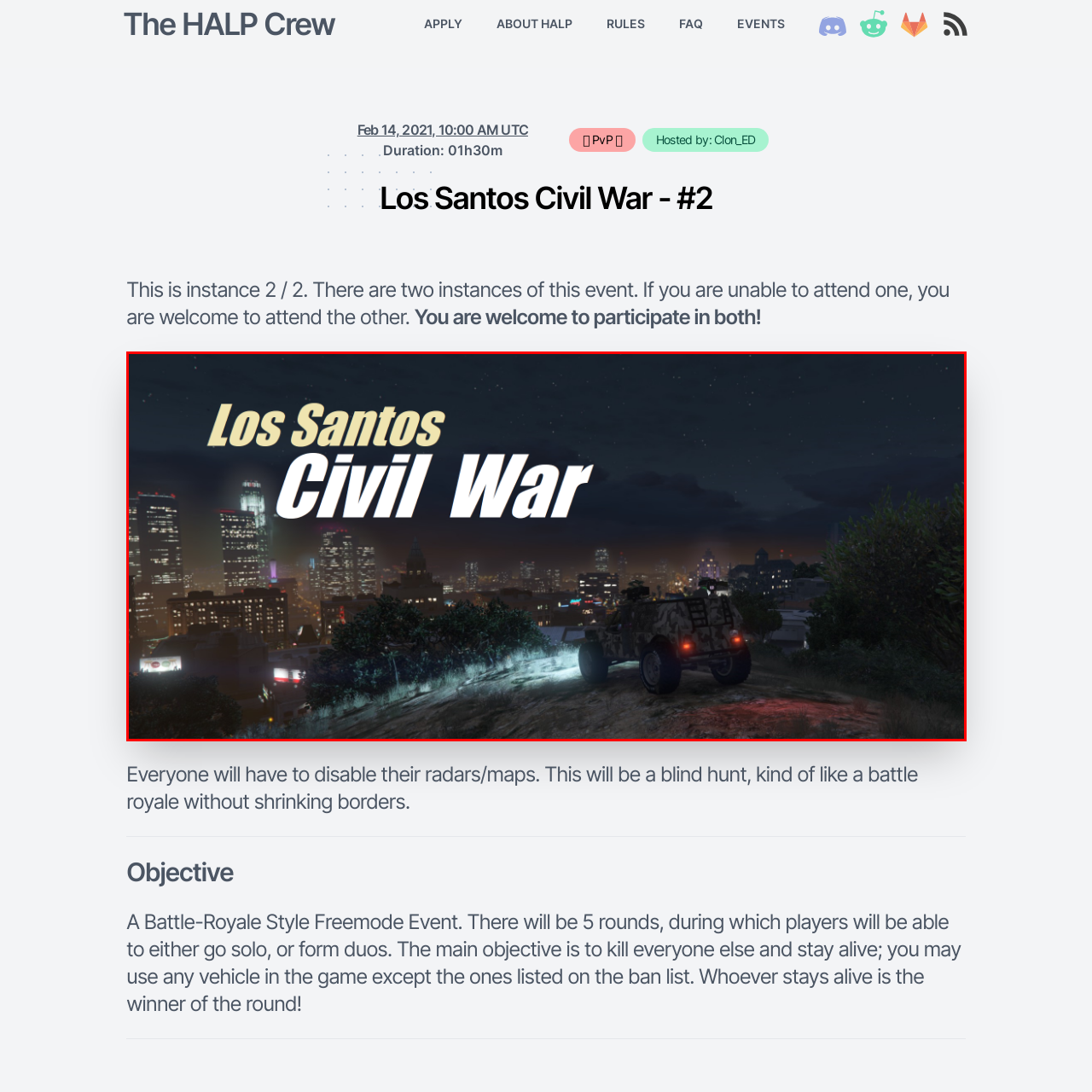Create a detailed description of the image enclosed by the red bounding box.

The image captures a dramatic scene titled "Los Santos Civil War," featuring a militarized truck positioned on a hillside. The vehicle overlooks the vibrant, illuminated city of Los Santos at night, showcasing its towering skyscrapers and bright lights. The sky is adorned with dark clouds, contributing to the overall tense atmosphere of the conflict-themed event. The bold text "Los Santos Civil War" prominently displays the nature of the event, hinting at an intense battle royale experience where participants must disable their radars and engage in a thrilling contest for survival. This visual encapsulates the essence of a high-stakes urban warfare scenario within the game.